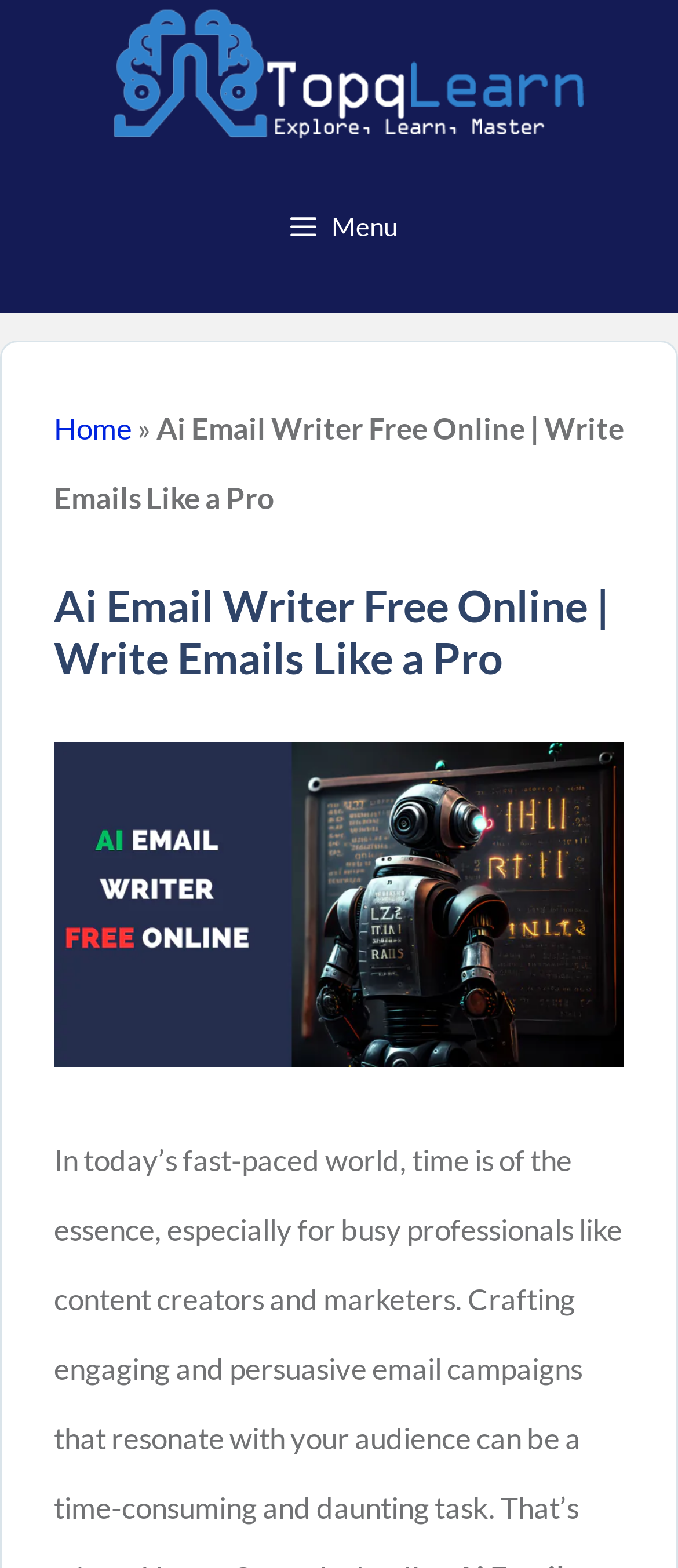Respond to the question below with a single word or phrase:
What is the name of the logo?

Topqlearn